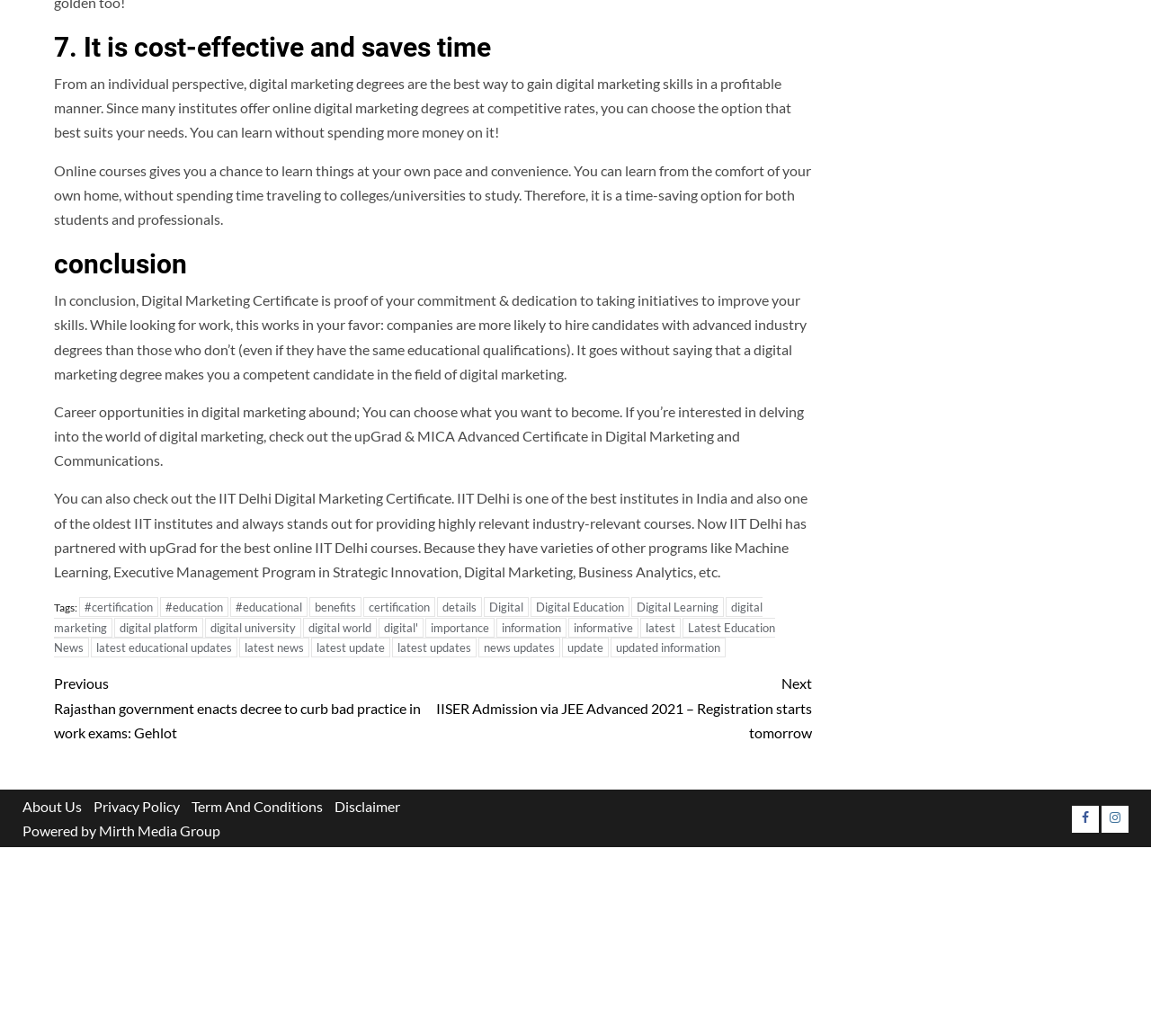What is the purpose of the 'Continue Reading' navigation button?
Respond with a short answer, either a single word or a phrase, based on the image.

To navigate to the next page